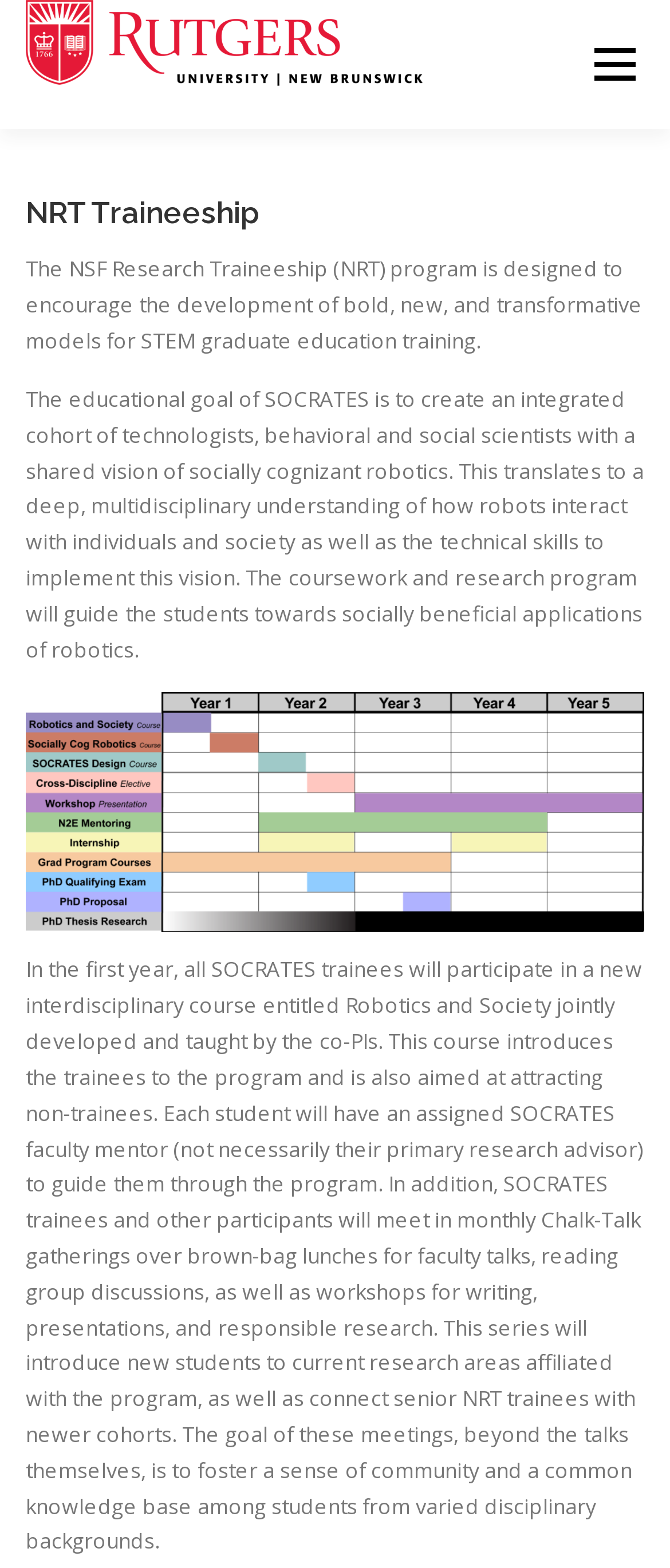What is the purpose of the monthly Chalk-Talk gatherings?
Provide a concise answer using a single word or phrase based on the image.

Foster a sense of community